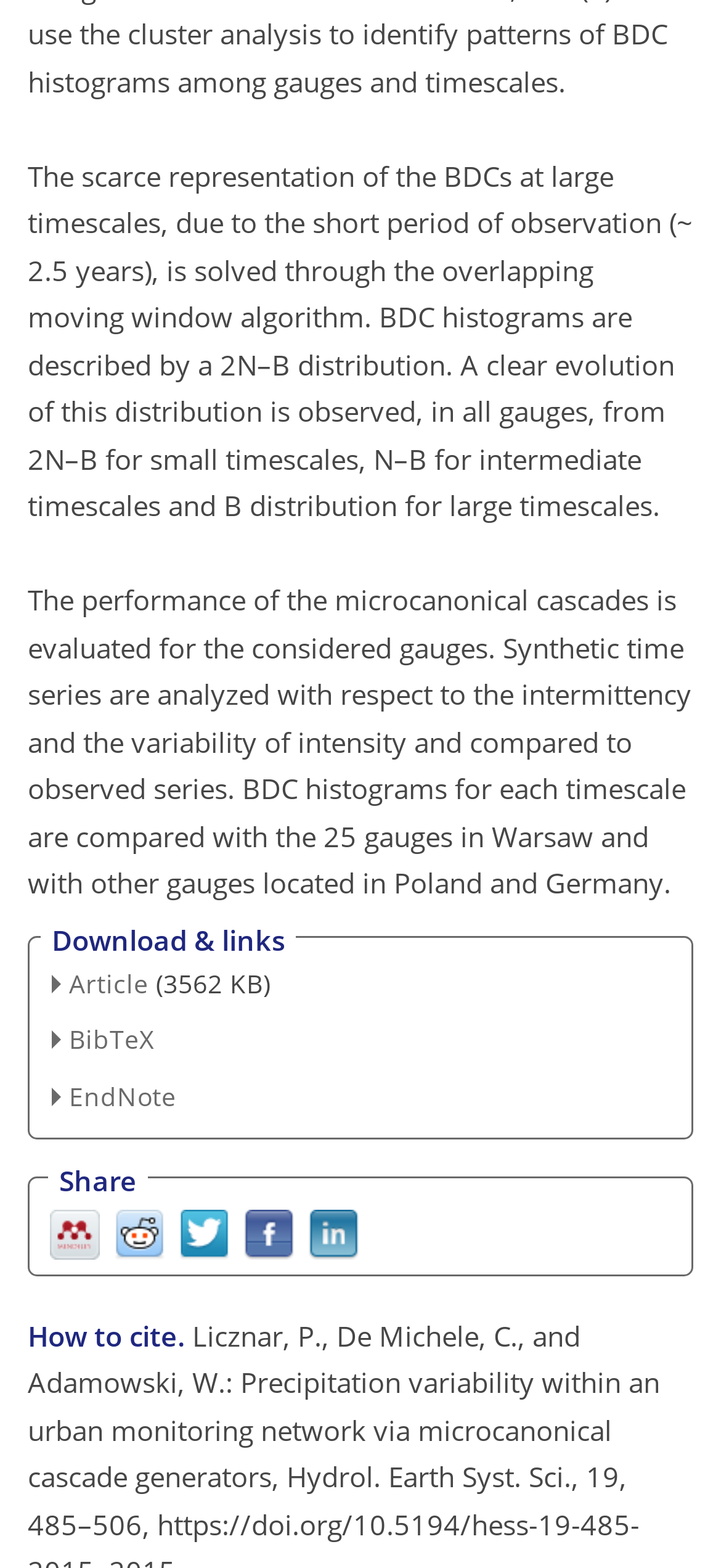Please pinpoint the bounding box coordinates for the region I should click to adhere to this instruction: "Toggle navigation".

None